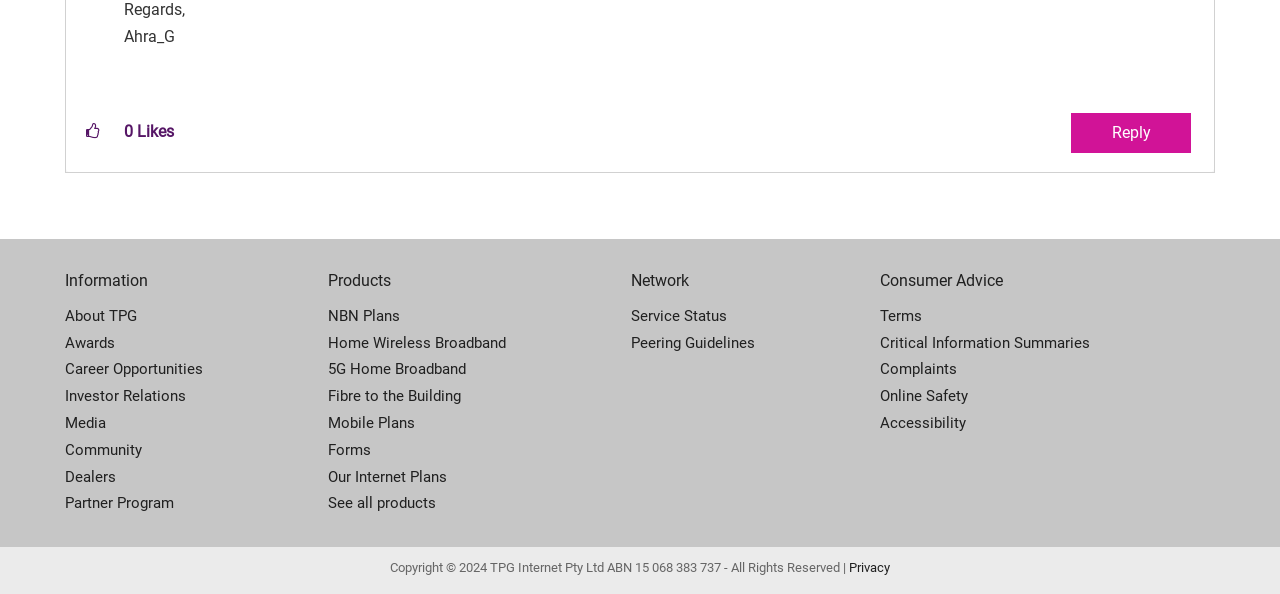Please specify the bounding box coordinates of the clickable section necessary to execute the following command: "Check service status".

[0.493, 0.51, 0.688, 0.555]